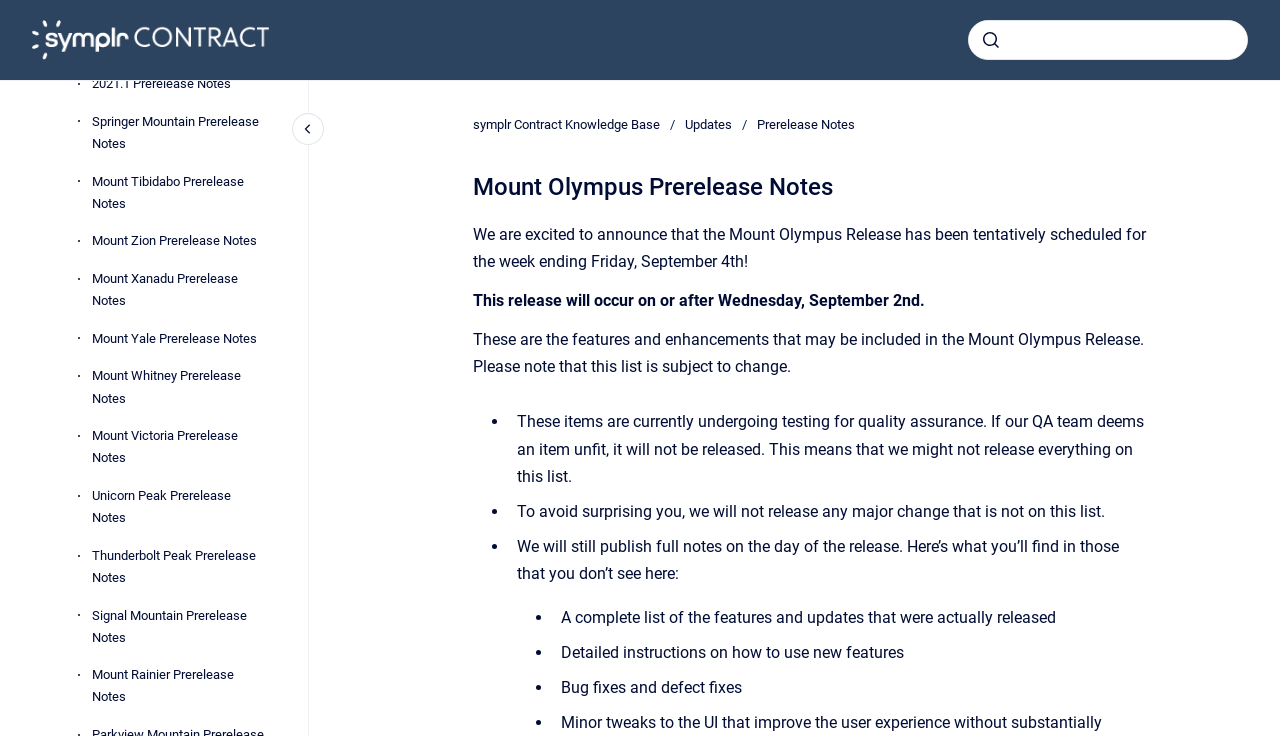Specify the bounding box coordinates of the area to click in order to follow the given instruction: "close navigation."

[0.228, 0.154, 0.253, 0.197]